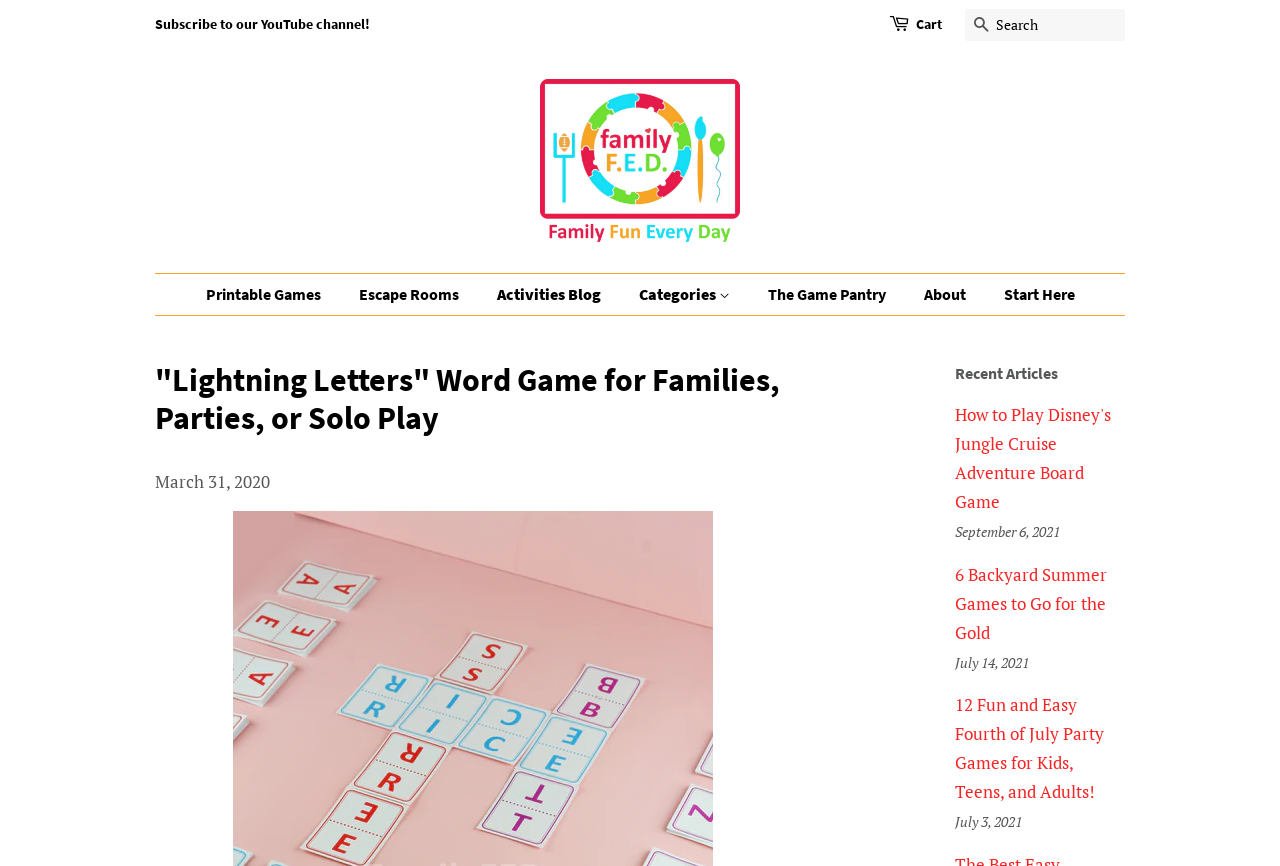Provide the bounding box coordinates of the area you need to click to execute the following instruction: "Read about SPEEDHOME's payment to landlords".

None